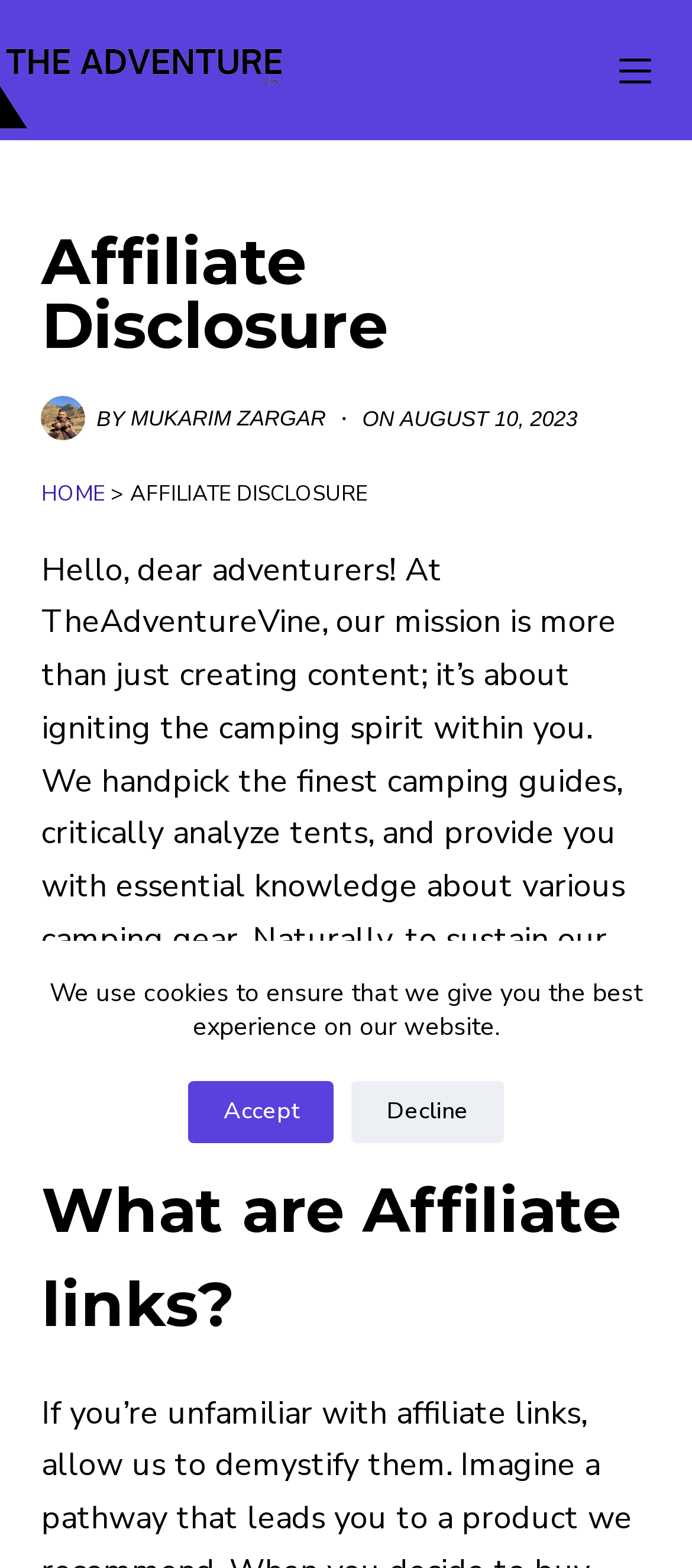Determine the bounding box for the described UI element: "parent_node: BYMUKARIM ZARGAR".

[0.06, 0.252, 0.124, 0.281]